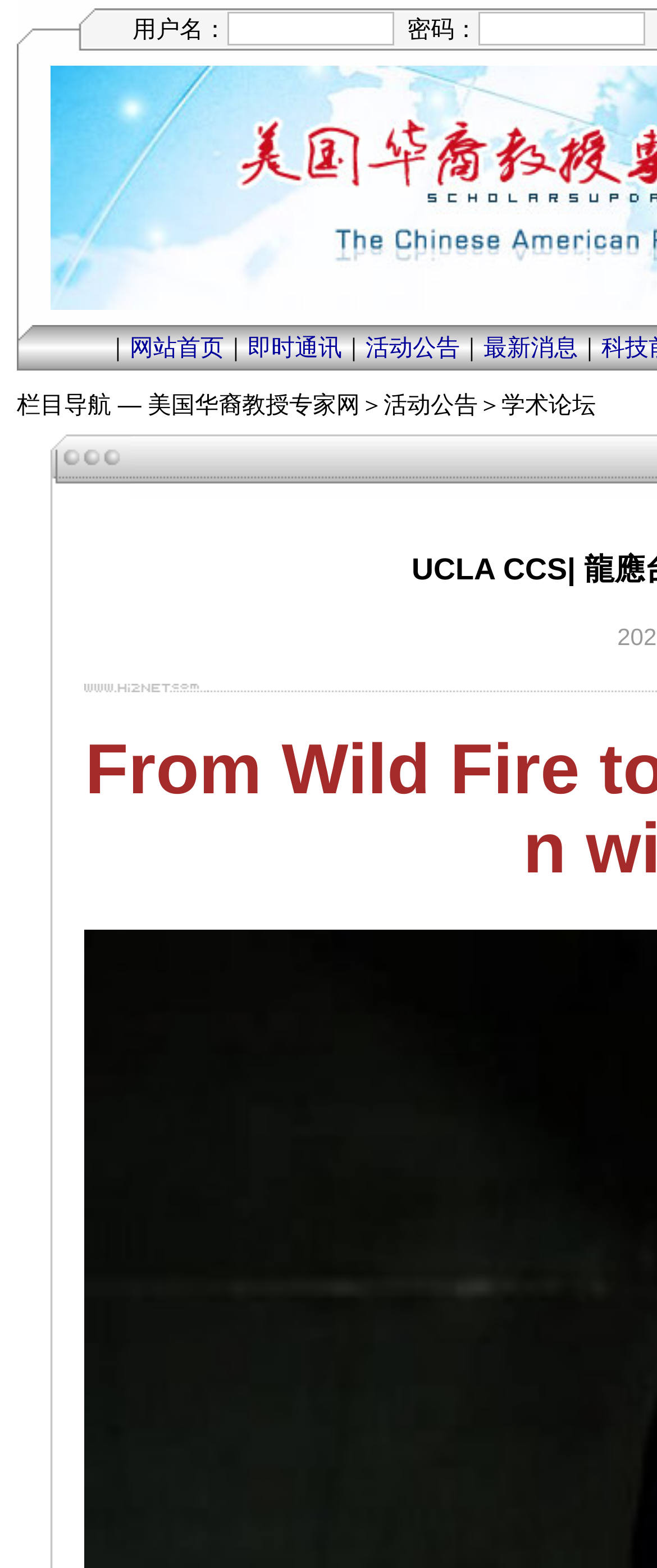What is the first link in the top navigation bar?
Give a one-word or short phrase answer based on the image.

网站首页